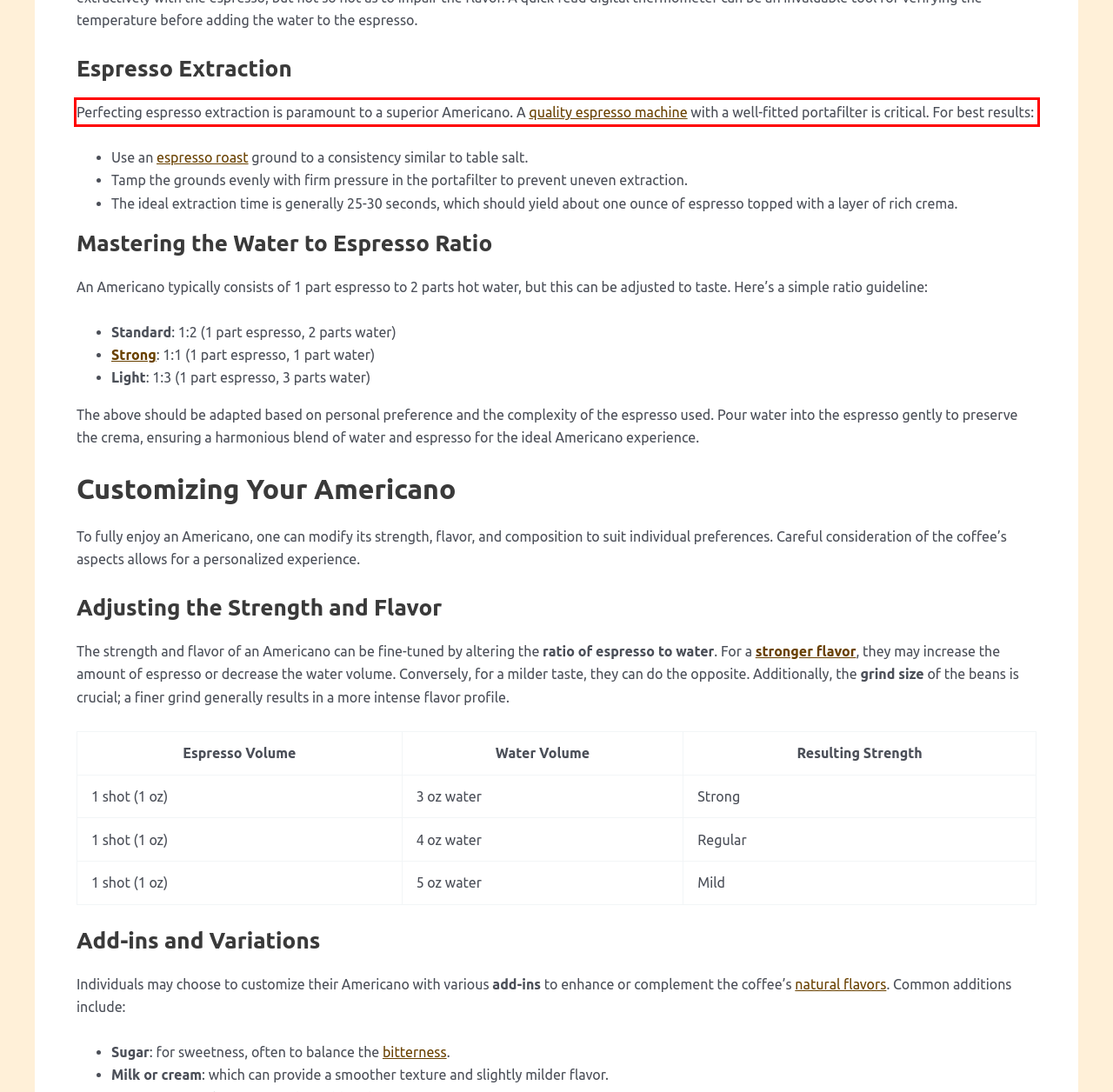You are given a screenshot showing a webpage with a red bounding box. Perform OCR to capture the text within the red bounding box.

Perfecting espresso extraction is paramount to a superior Americano. A quality espresso machine with a well-fitted portafilter is critical. For best results: